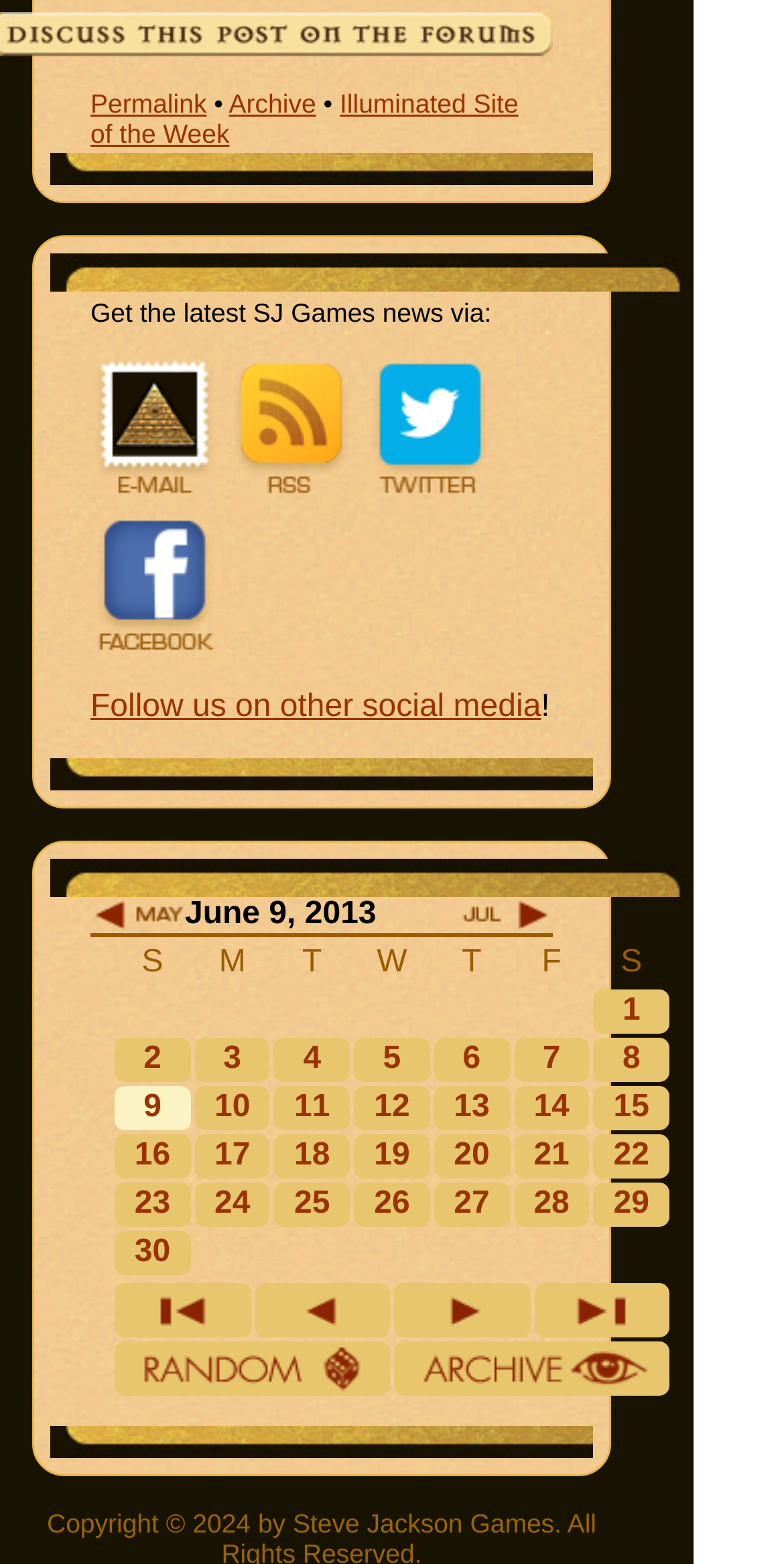Please identify the bounding box coordinates of the element's region that I should click in order to complete the following instruction: "Go to the home page". The bounding box coordinates consist of four float numbers between 0 and 1, i.e., [left, top, right, bottom].

None